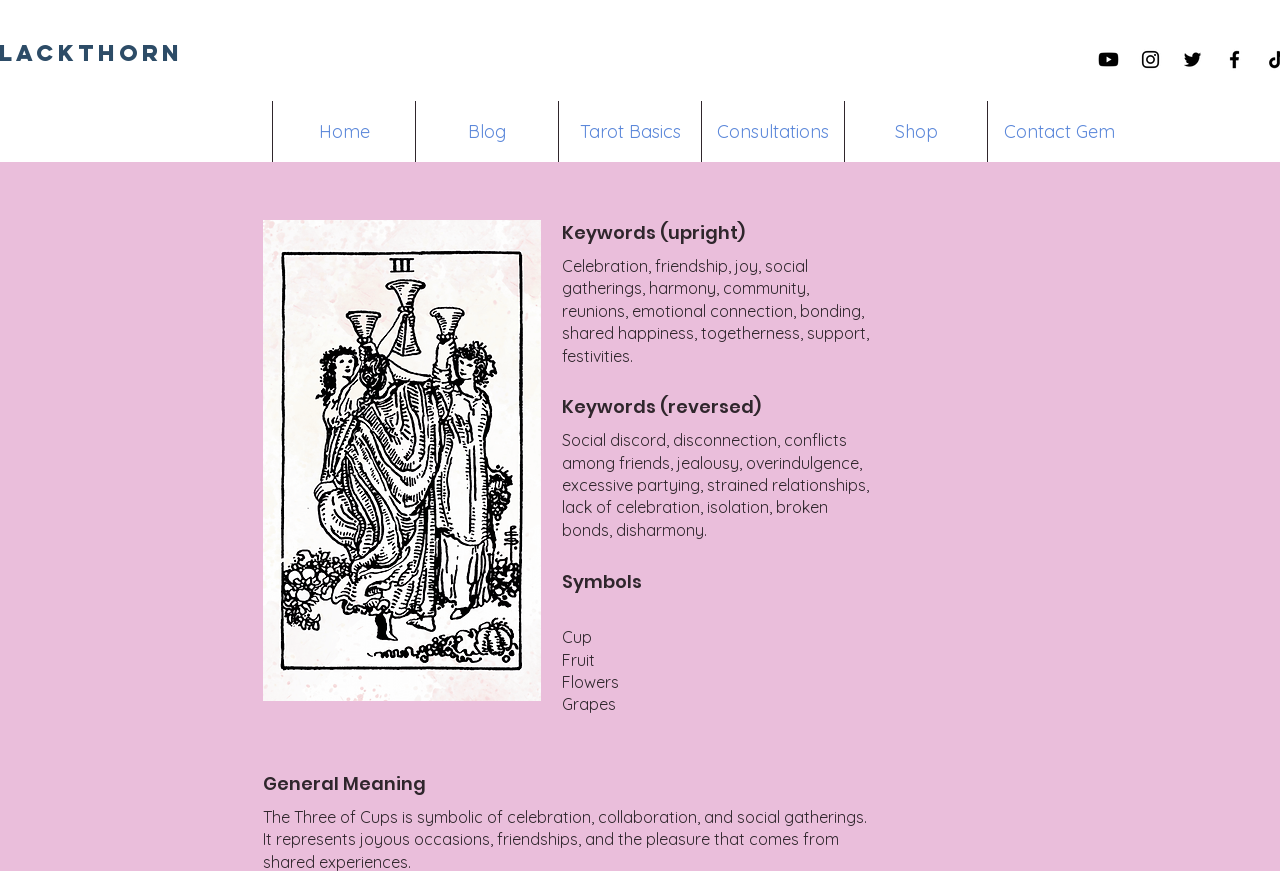Using the information in the image, give a comprehensive answer to the question: 
What is the purpose of the links at the top right corner of the webpage?

I inferred the answer by looking at the links with icons of Youtube, Instagram, Twitter, and Facebook, which are commonly used social media platforms.